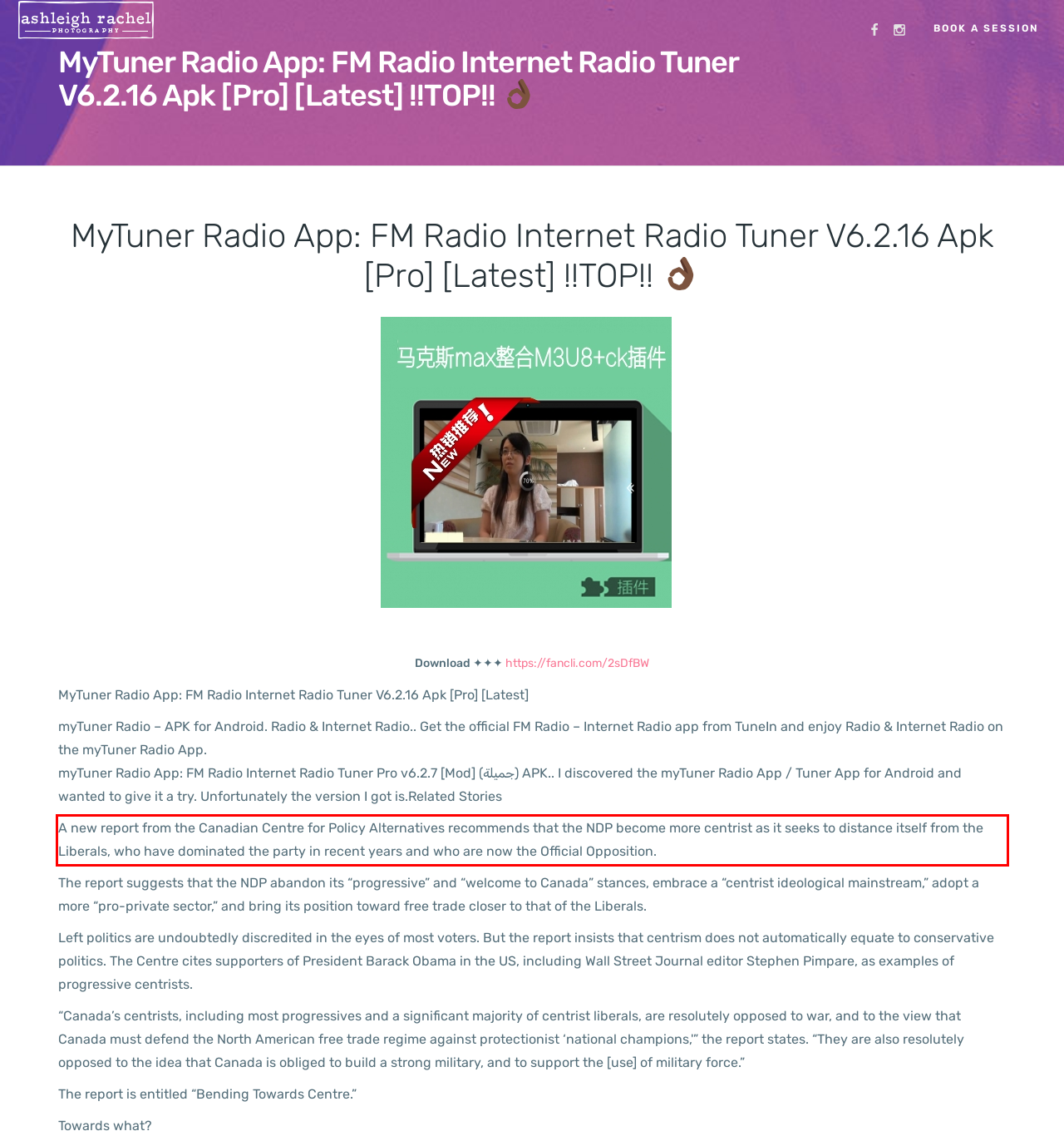Please analyze the screenshot of a webpage and extract the text content within the red bounding box using OCR.

A new report from the Canadian Centre for Policy Alternatives recommends that the NDP become more centrist as it seeks to distance itself from the Liberals, who have dominated the party in recent years and who are now the Official Opposition.